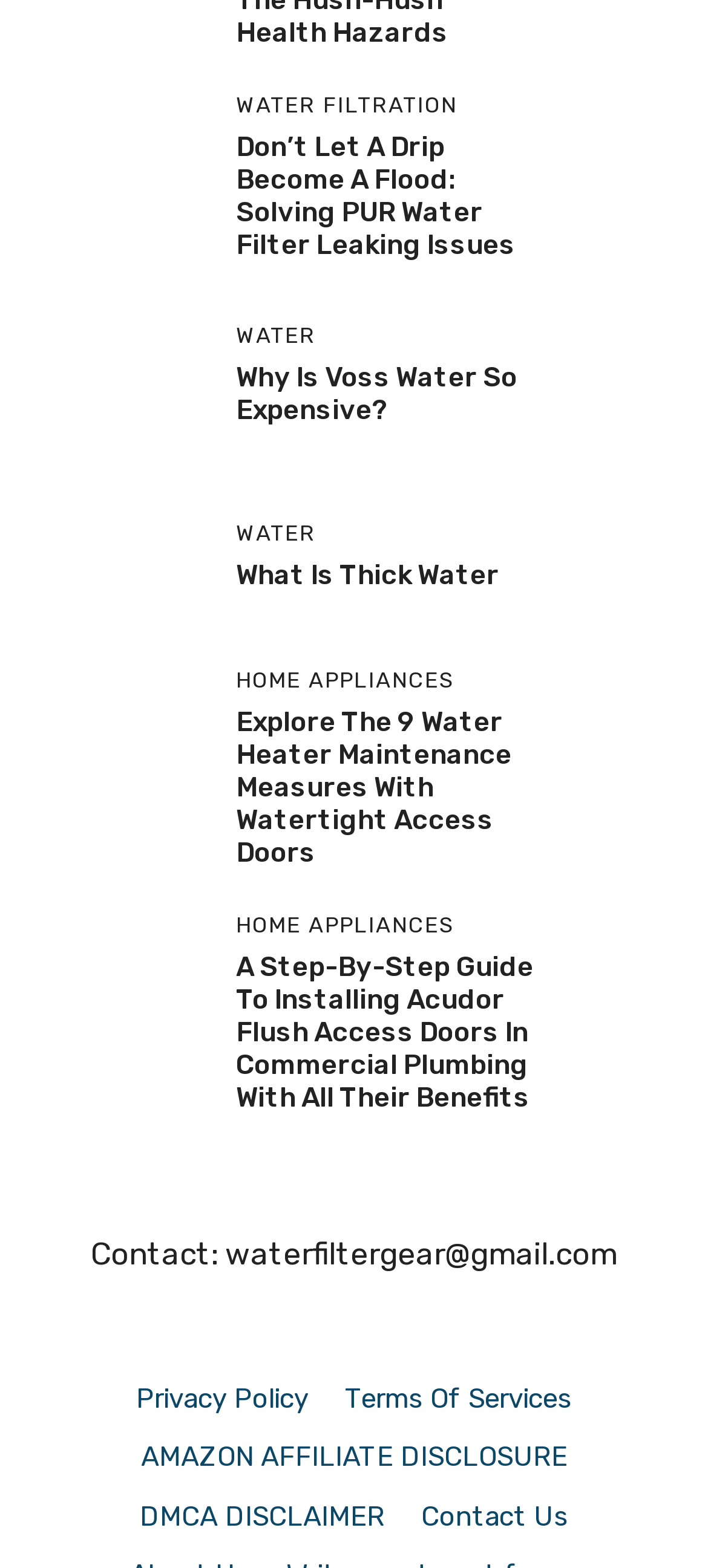Find the bounding box coordinates for the area that must be clicked to perform this action: "Contact us through email".

[0.128, 0.788, 0.872, 0.811]